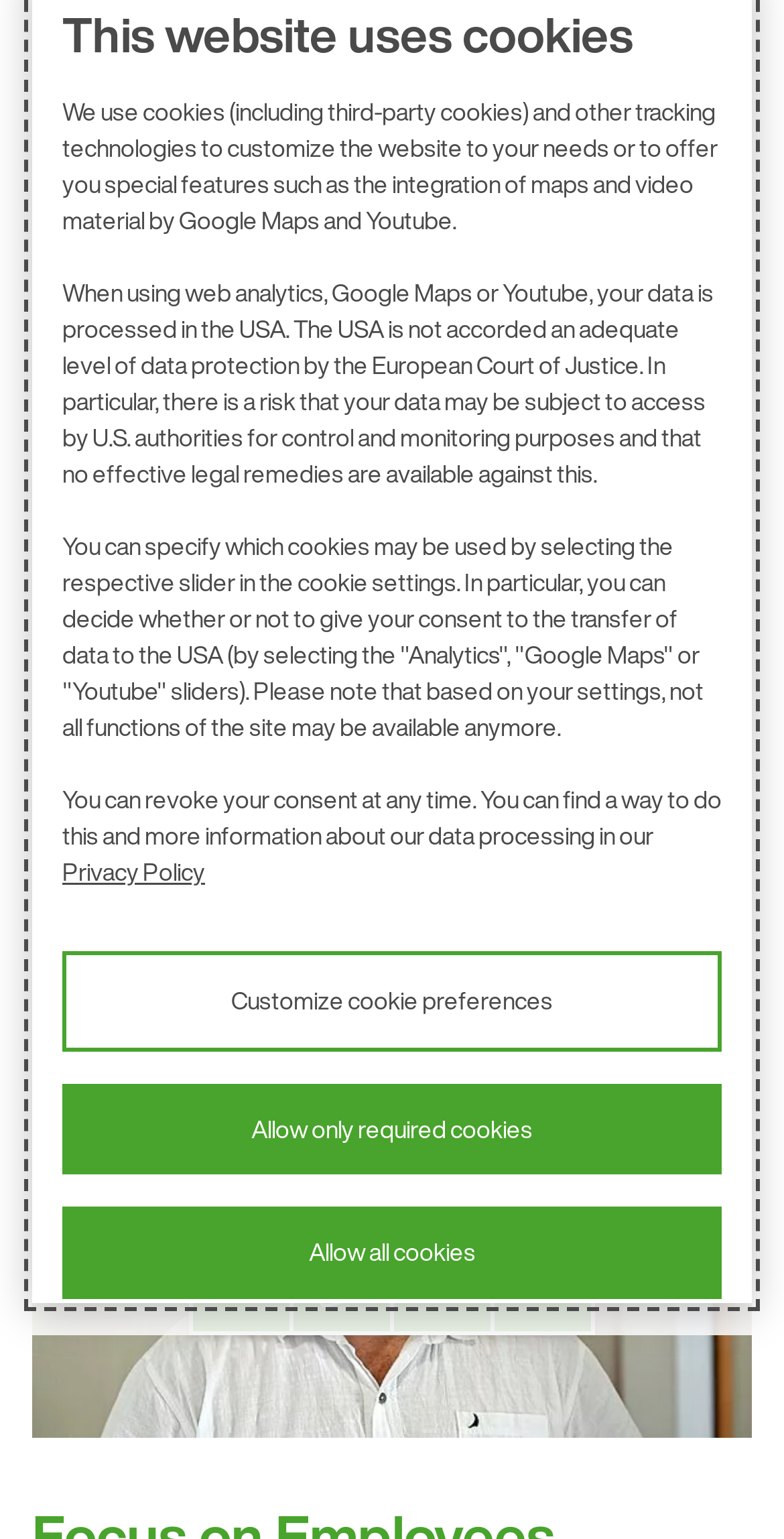Articulate a detailed summary of the webpage's content and design.

The webpage is about Andreas, a scheduling coordinator who has been working at E+E Elektronik since 1998. At the top left corner, there is a logo of E+E Elektronik Ges.m.b.H. Next to the logo, there is a "Show Menu" button. Below the logo, there is a navigation section with breadcrumbs, including links to "News", "Locations & Distributors", "Call us", "Contact Form", and "Consent Chat".

The main content of the webpage is divided into two sections. The top section has a heading "Keeping Track of Everything in Scheduling" and a time stamp "20. October 2021". Below the heading, there are two links: "Focus on Employees" and "Corporate". 

The bottom section of the main content has a figure, which is likely an image. Below the figure, there are several paragraphs of text describing the use of cookies and tracking technologies on the website. The text explains that the website uses cookies and other tracking technologies to customize the website to the user's needs, and that the data may be processed in the USA. The text also explains how users can specify which cookies may be used and how to revoke consent.

At the bottom of the webpage, there are three buttons: "Customize cookie preferences", "Allow only required cookies", and "Allow all cookies".